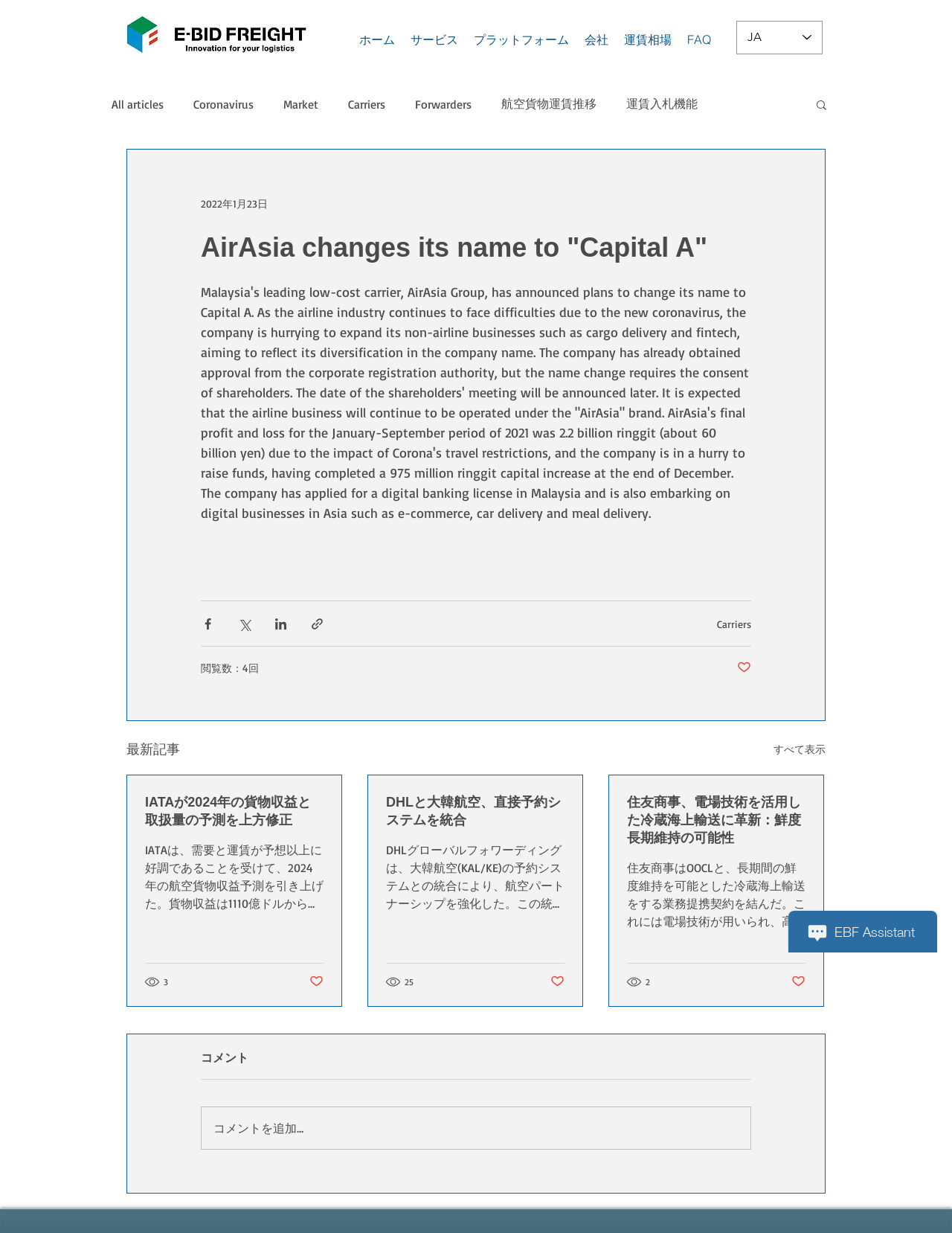Provide the bounding box coordinates for the area that should be clicked to complete the instruction: "Read the article 'Please Stop Modeling Your Personal Home After Home'".

None